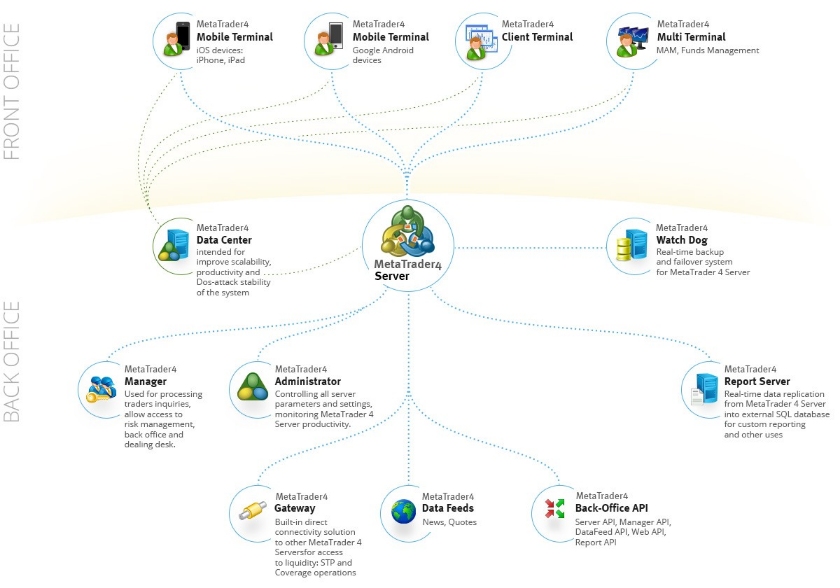Give a detailed account of the contents of the image.

The image depicts a detailed diagram of the MetaTrader 4 platform, illustrating its architecture and components. At the center of the diagram is the "MetaTrader 4 Server," which acts as the core of the system. Surrounding it are various terminals and tools, categorized into "Front Office" and "Back Office."

In the "Front Office," you will find the "Mobile Terminal" options for both iOS and Android devices, along with the "Client Terminal" and "Multi Terminal" for managing various accounts, including MAM and funds management. 

The "Back Office" includes essential components like the "Data Center," which ensures scalability and system productivity, the "Manager" for processing traders' inquiries, and the "Administrator" who oversees server settings and performance. Additional elements like the "Gateway" facilitate connectivity to liquidity, while "Data Feeds" provide essential news and quotes. The structure emphasizes the interconnected nature of these components, showcasing how they collaborate to deliver a comprehensive trading solution. 

The image is sourced from MetaTrader, illustrating the platform's robust functionality and integration for traders across multiple devices and systems.